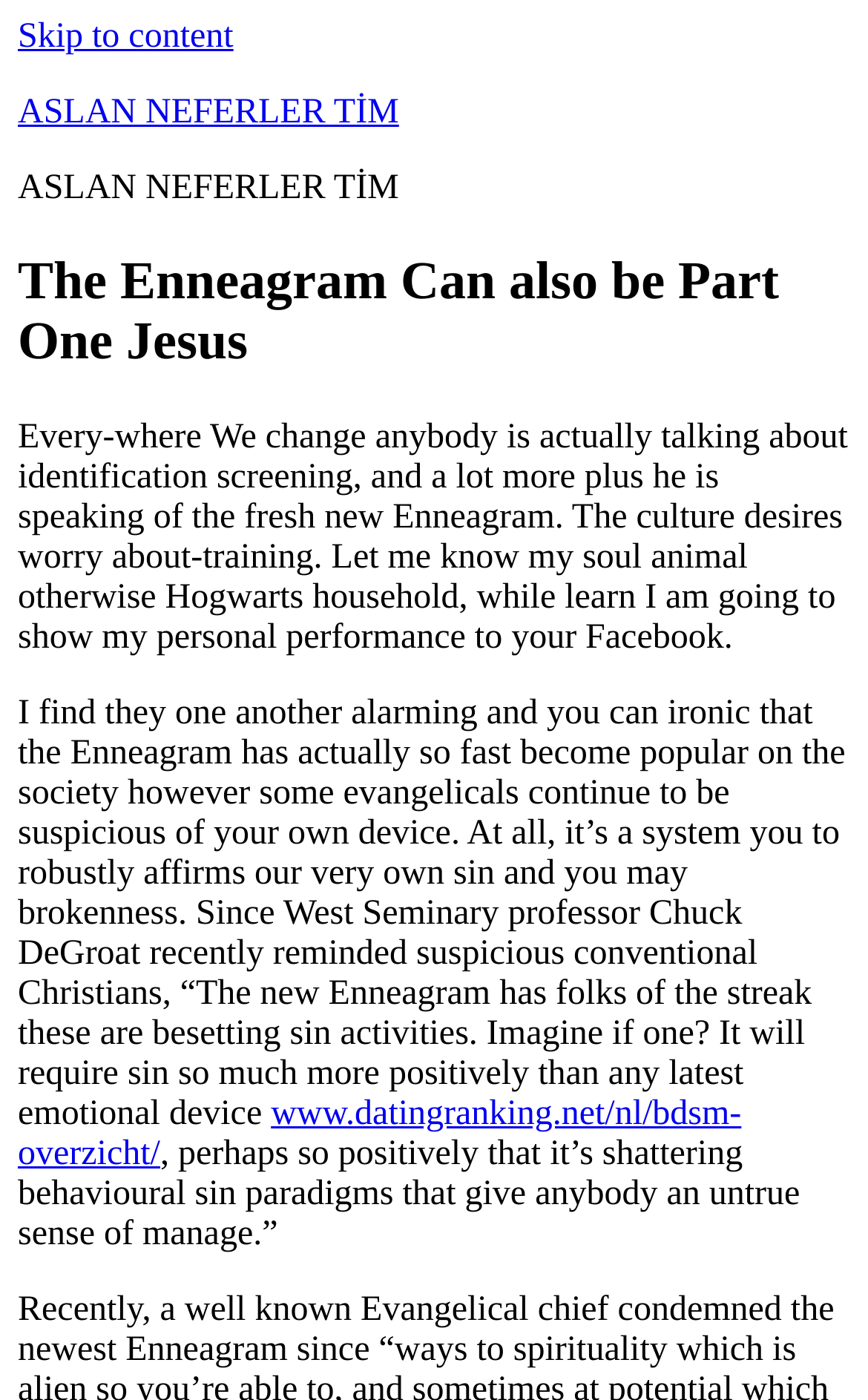Determine the bounding box coordinates for the HTML element described here: "ASLAN NEFERLER TİM".

[0.021, 0.067, 0.46, 0.094]